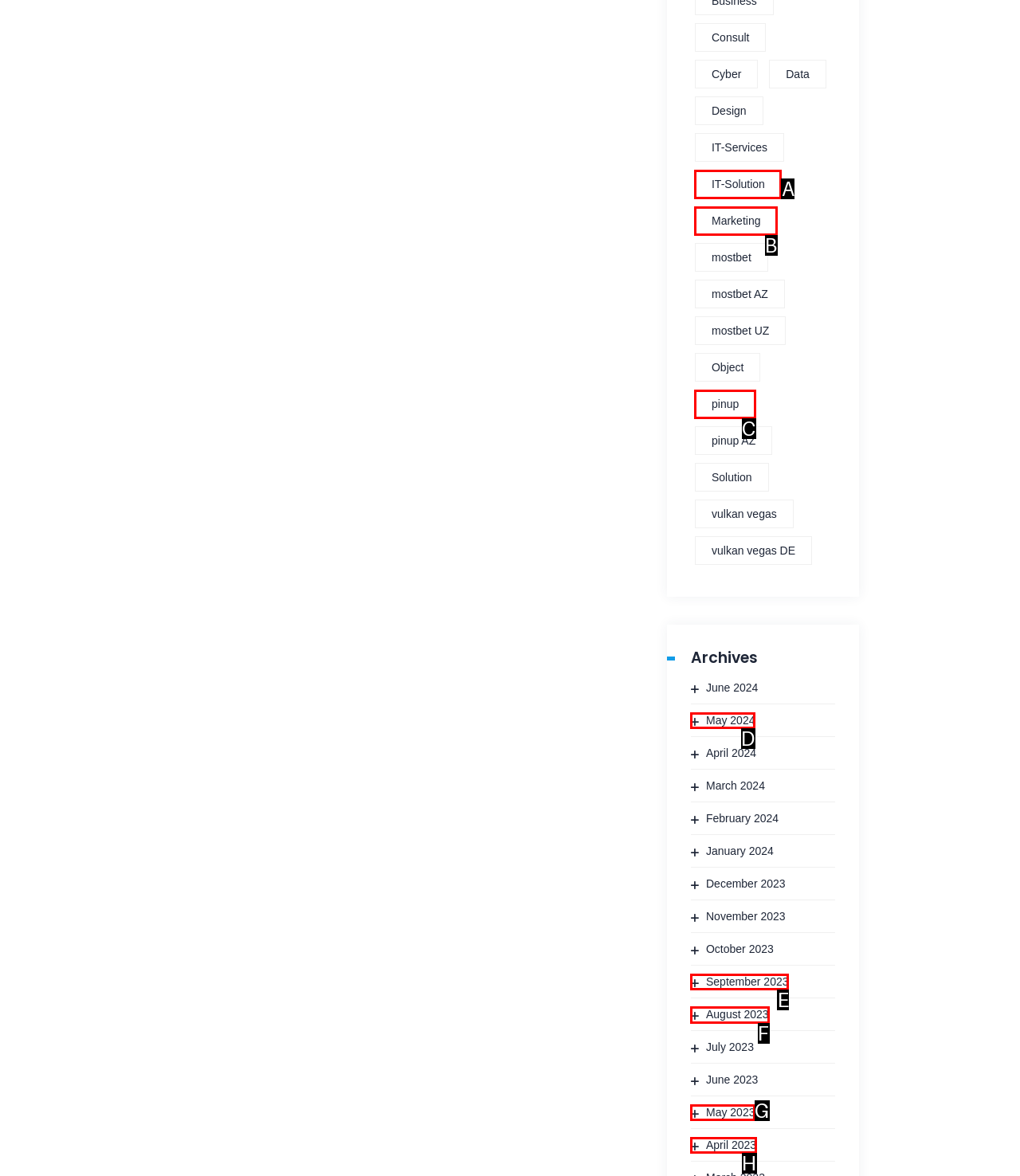Determine the correct UI element to click for this instruction: Check August 2023. Respond with the letter of the chosen element.

F